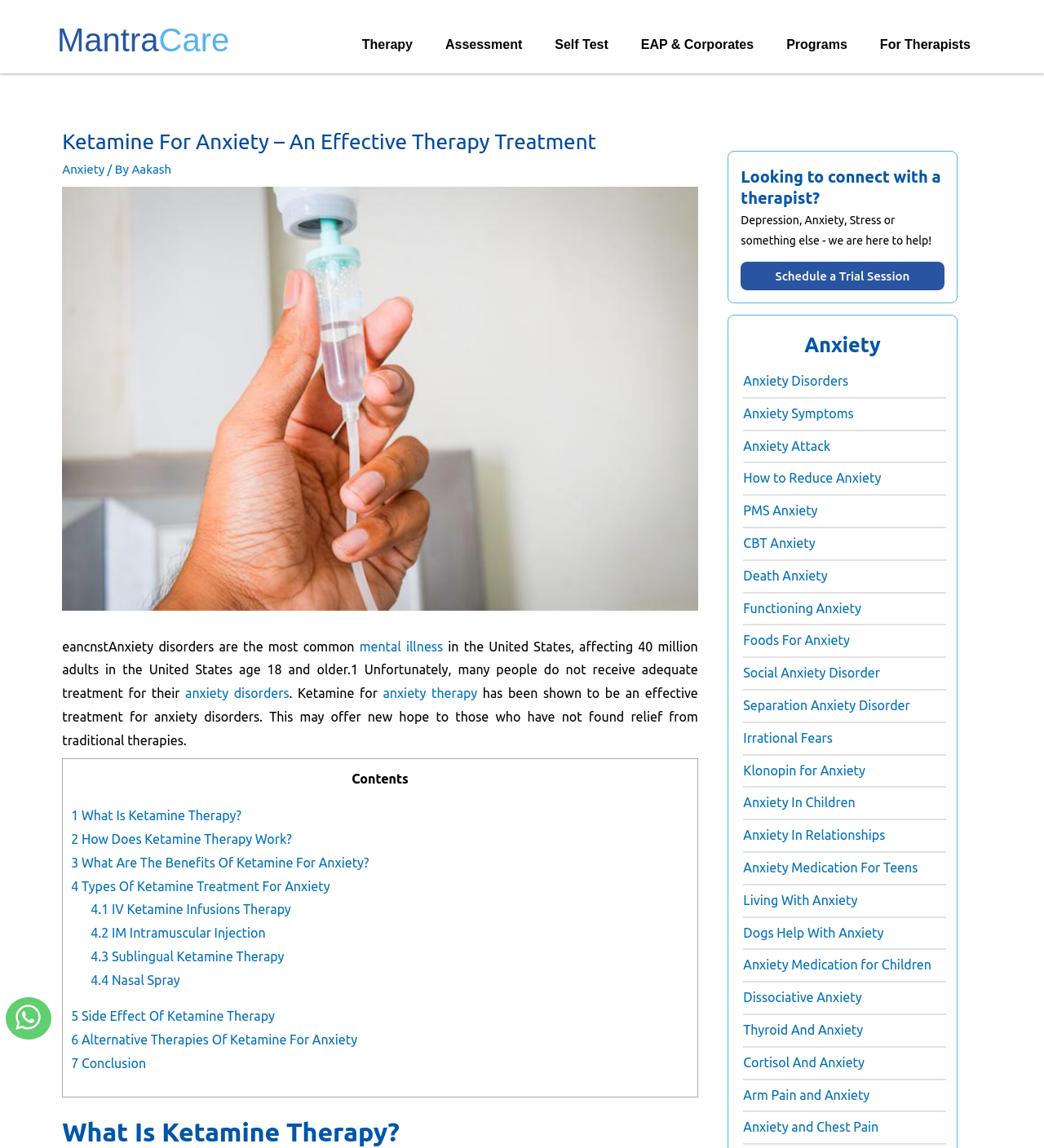Determine the bounding box coordinates for the clickable element to execute this instruction: "Explore 'Anxiety Disorders'". Provide the coordinates as four float numbers between 0 and 1, i.e., [left, top, right, bottom].

[0.712, 0.325, 0.813, 0.338]